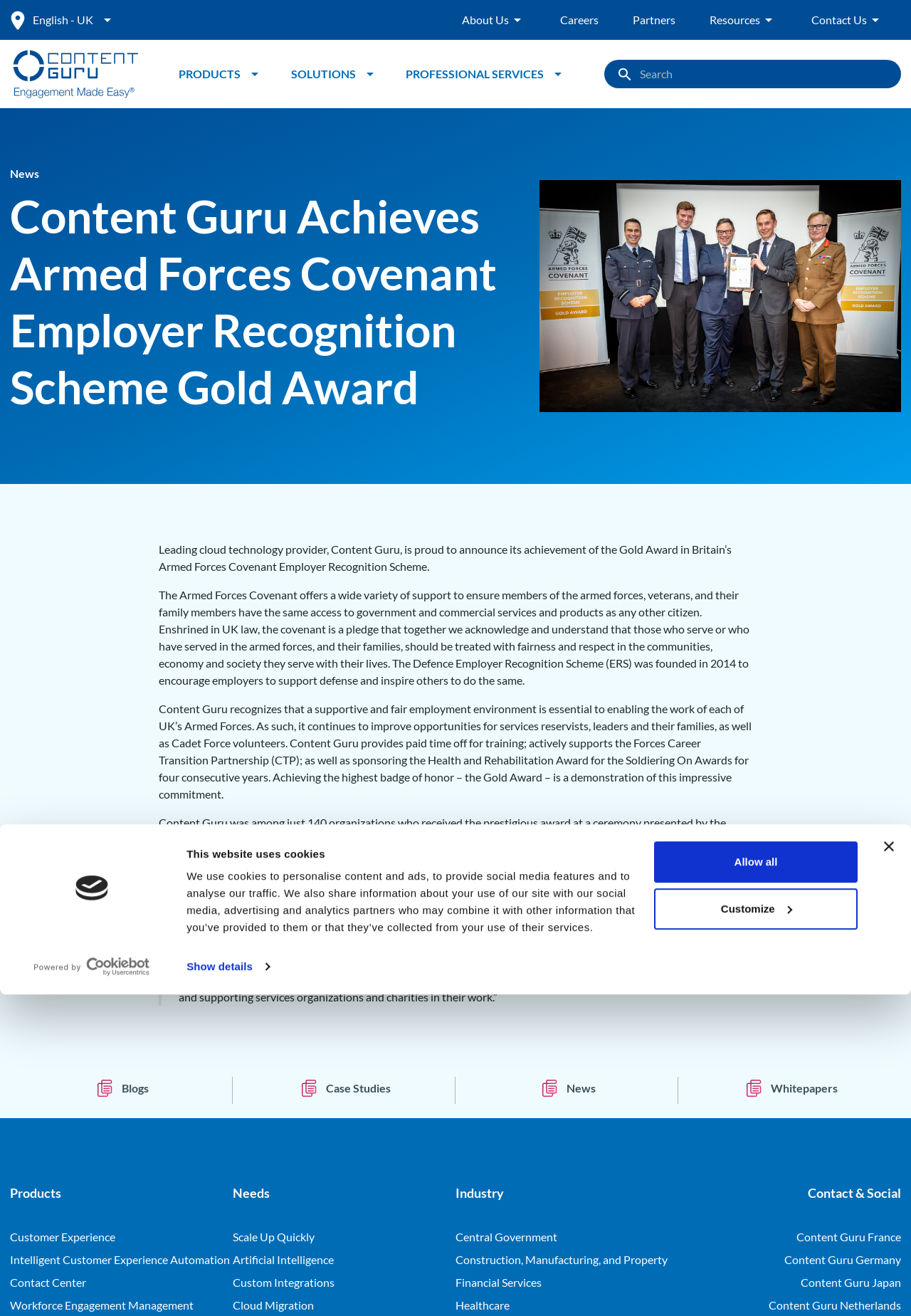Please identify the primary heading on the webpage and return its text.

Content Guru Achieves Armed Forces Covenant Employer Recognition Scheme Gold Award